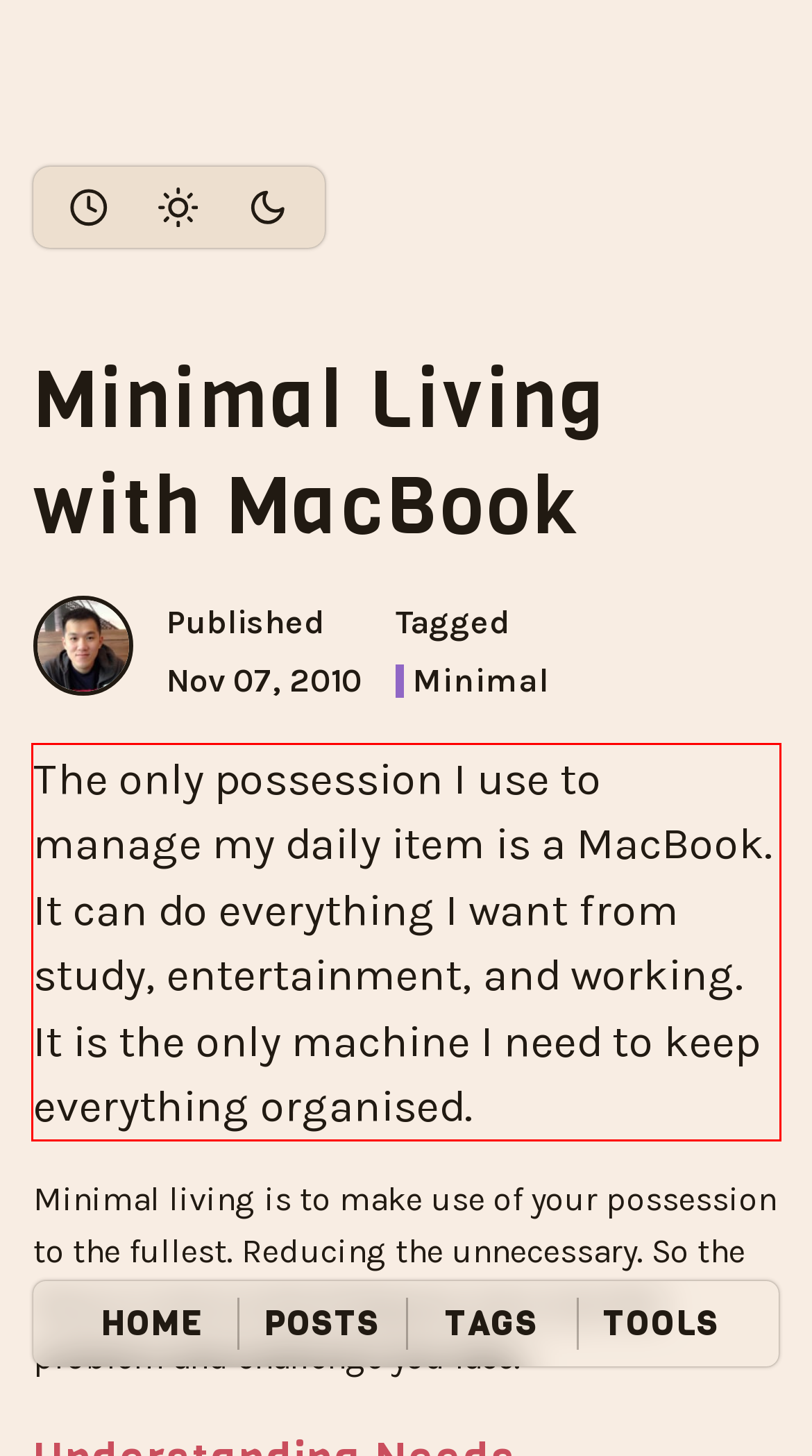Identify the red bounding box in the webpage screenshot and perform OCR to generate the text content enclosed.

The only possession I use to manage my daily item is a MacBook. It can do everything I want from study, entertainment, and working. It is the only machine I need to keep everything organised.